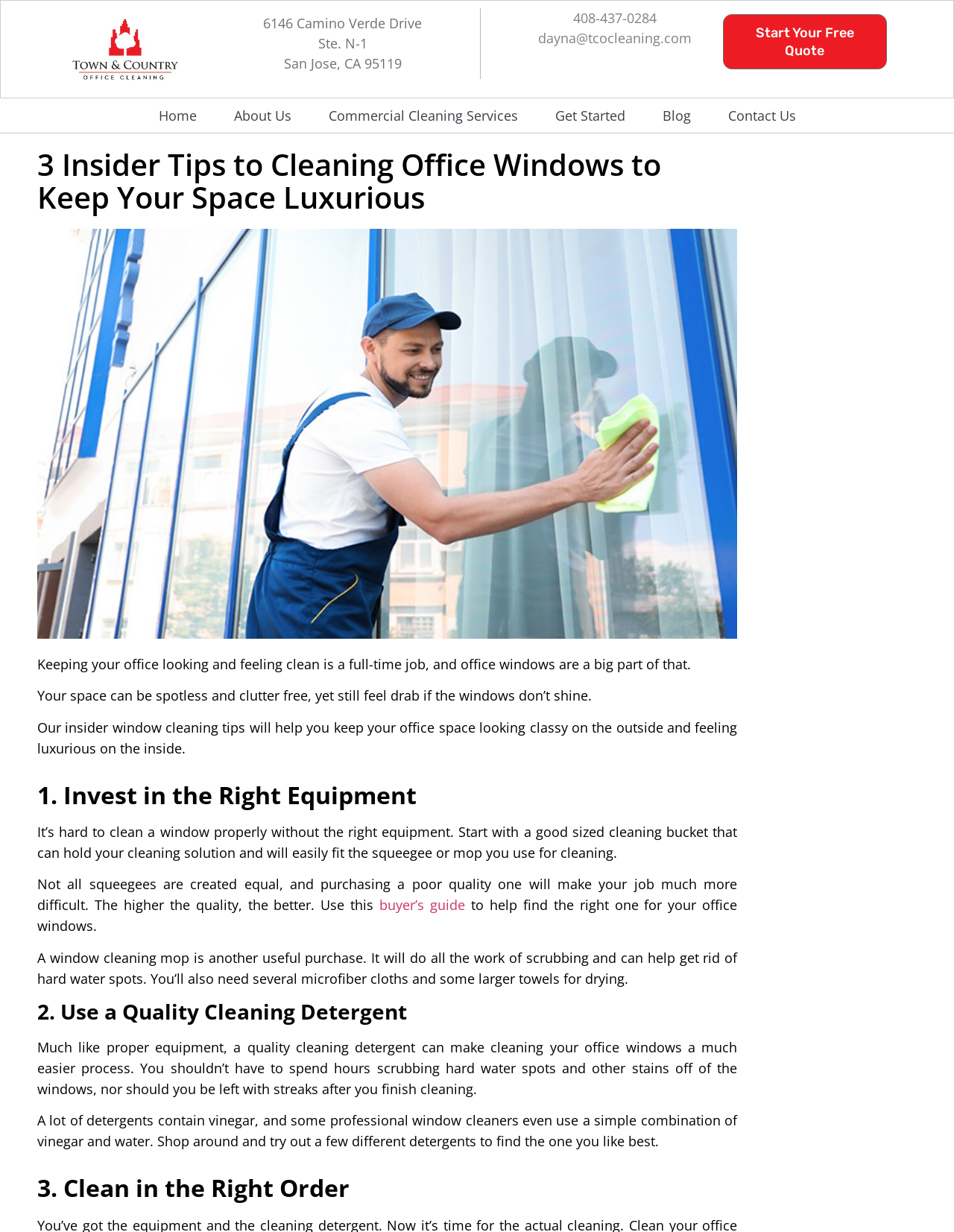Please extract the webpage's main title and generate its text content.

3 Insider Tips to Cleaning Office Windows to Keep Your Space Luxurious